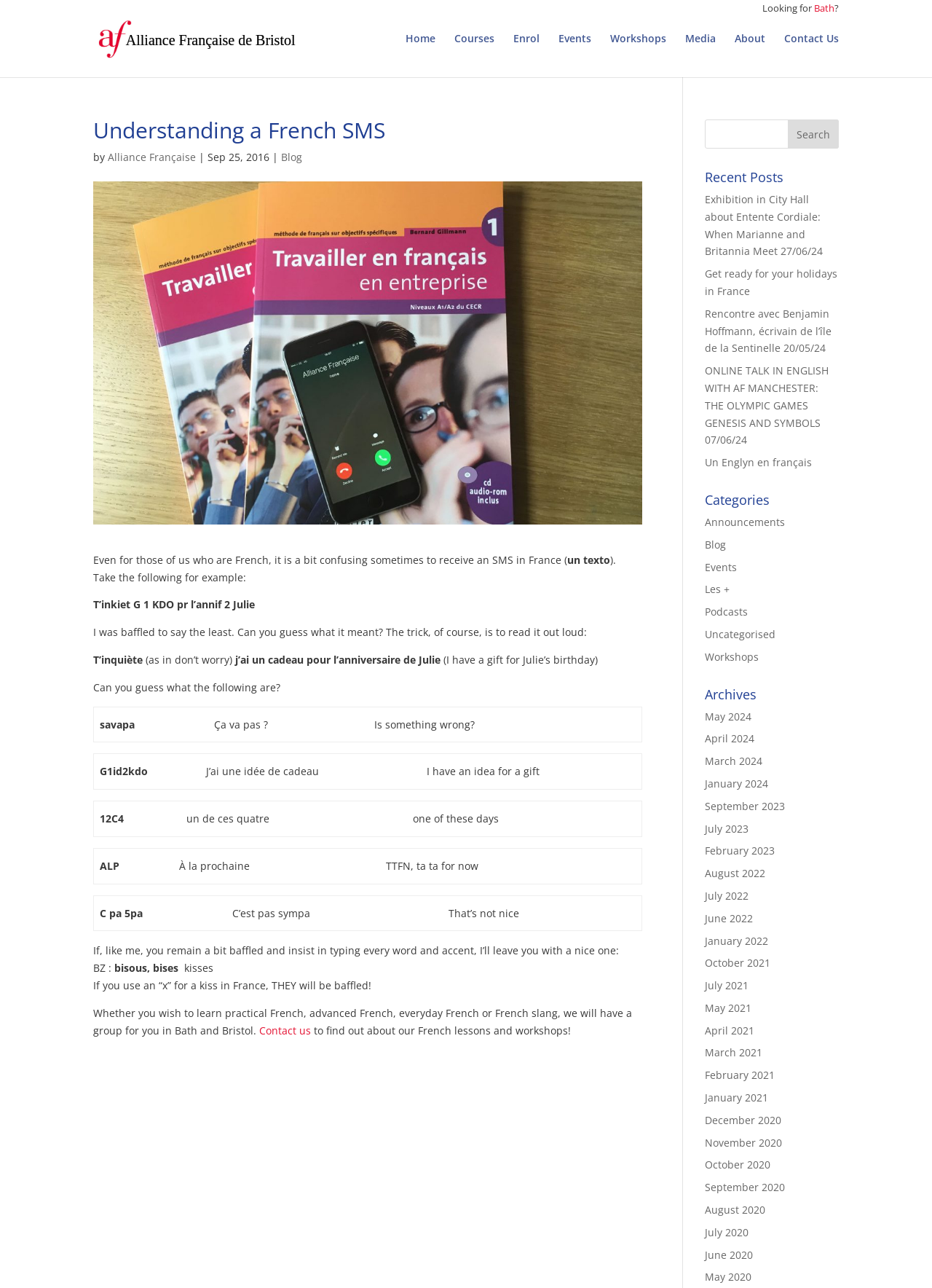What is the purpose of the search bar at the top-right corner of the webpage?
Using the picture, provide a one-word or short phrase answer.

To search the website